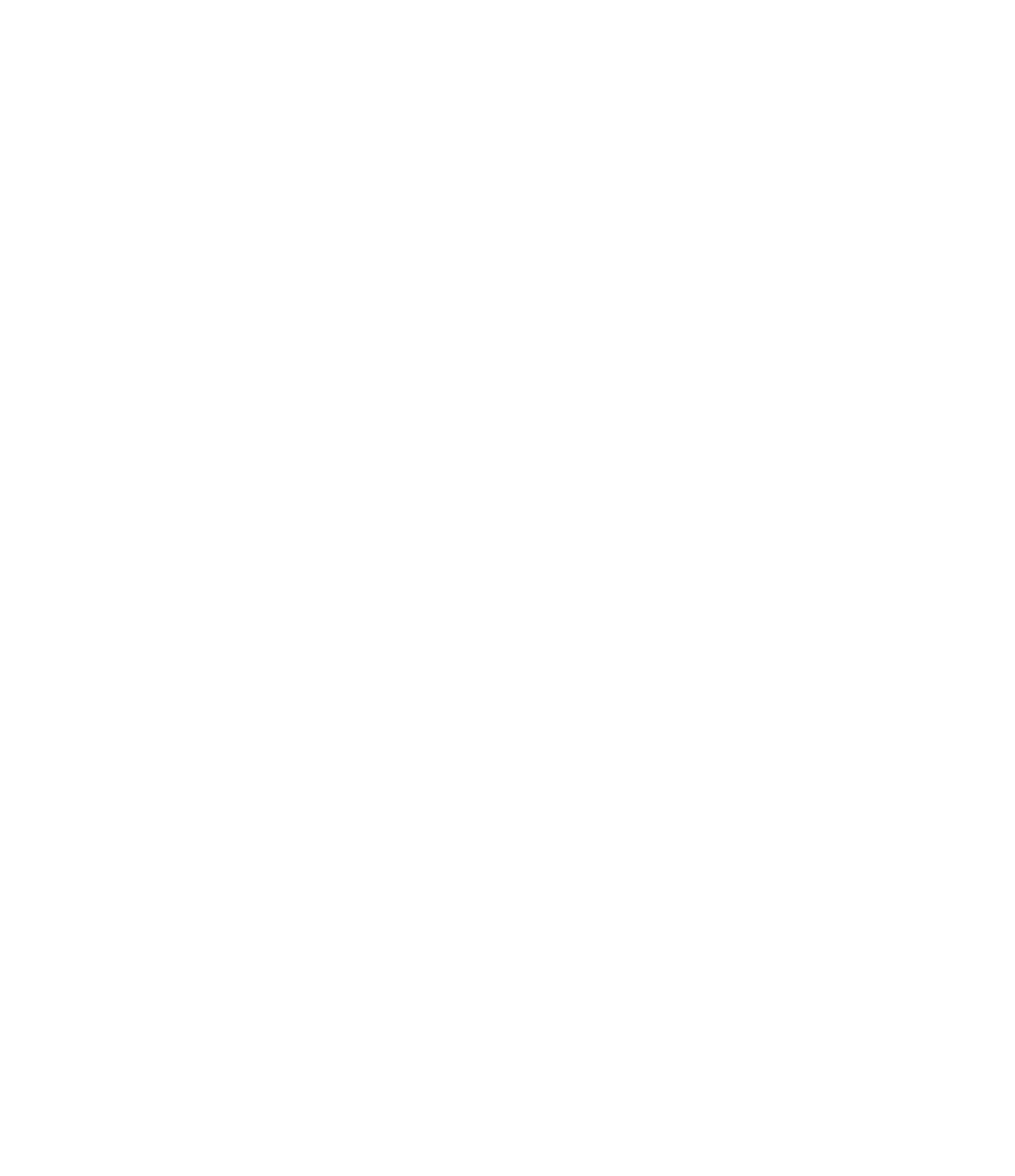What is the purpose of the 'Subscribe for Updates' section?
Using the image as a reference, give an elaborate response to the question.

The purpose of the 'Subscribe for Updates' section is to allow users to receive newsletters, as indicated by the textbox 'Subscribe newsletter' and the button 'Subscribe'.